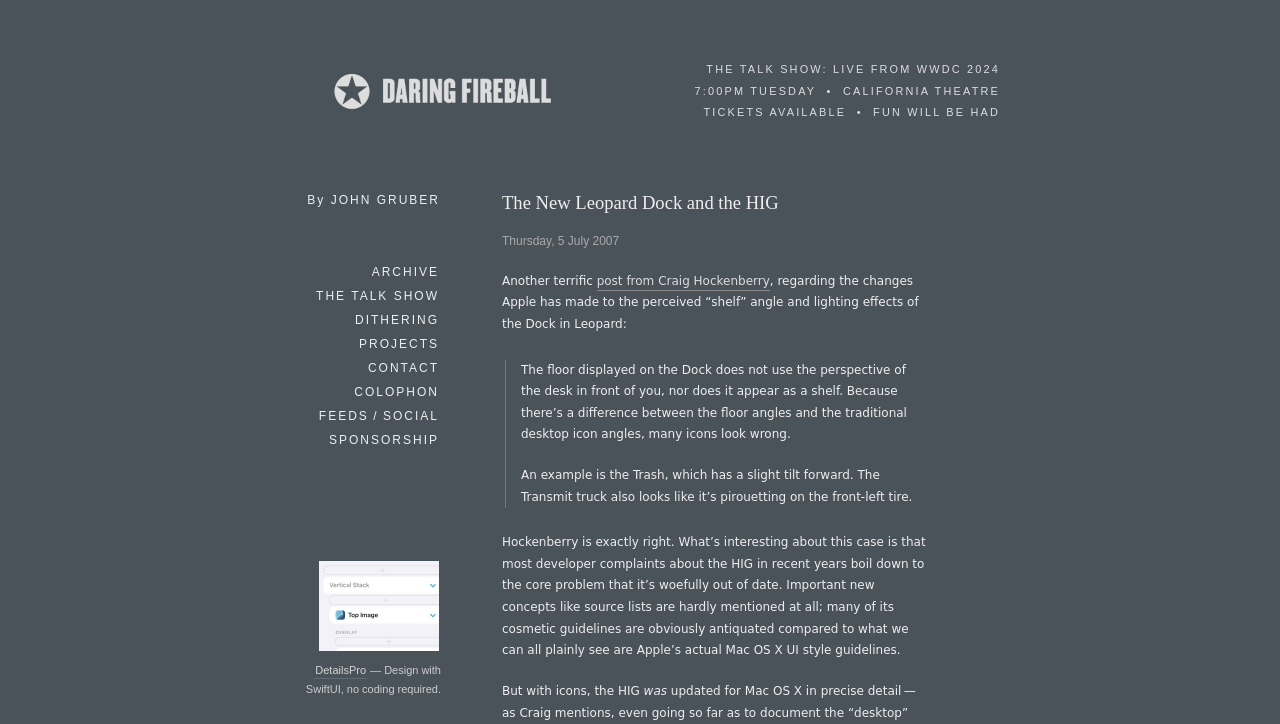Show me the bounding box coordinates of the clickable region to achieve the task as per the instruction: "Learn more about DetailsPro".

[0.248, 0.88, 0.344, 0.907]